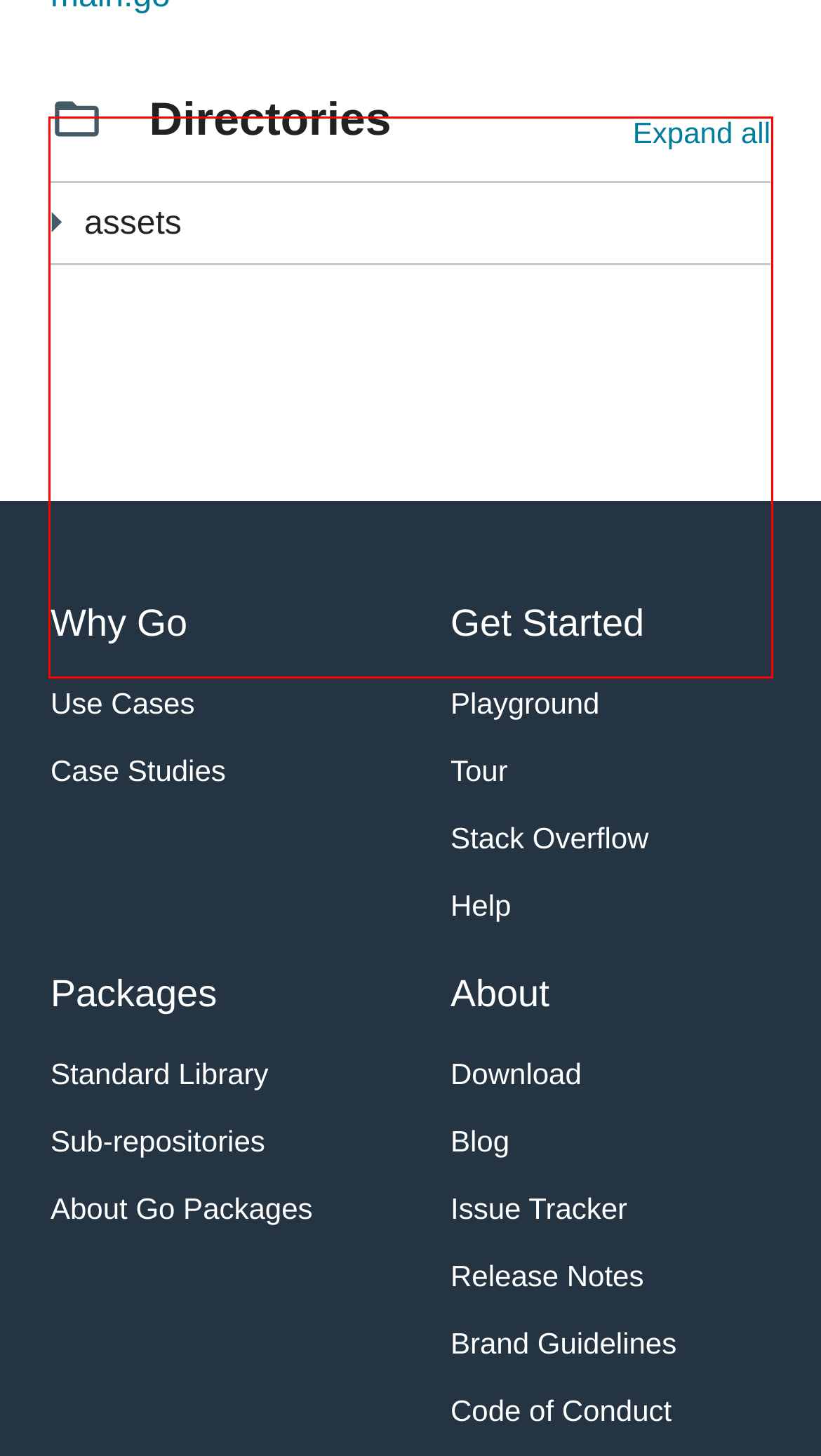Using the provided screenshot of a webpage, recognize and generate the text found within the red rectangle bounding box.

Local development is also possible. Do a make run in this directory, change something in the templates, refresh the browser and see it reflected there. This example is set up to use the local files in development as well as having Jet's development mode on which doesn't cache the templates – disabling the development mode when running in production is about the only thing not covered in this example because it'll depend on your app and its configuration on how this is done.